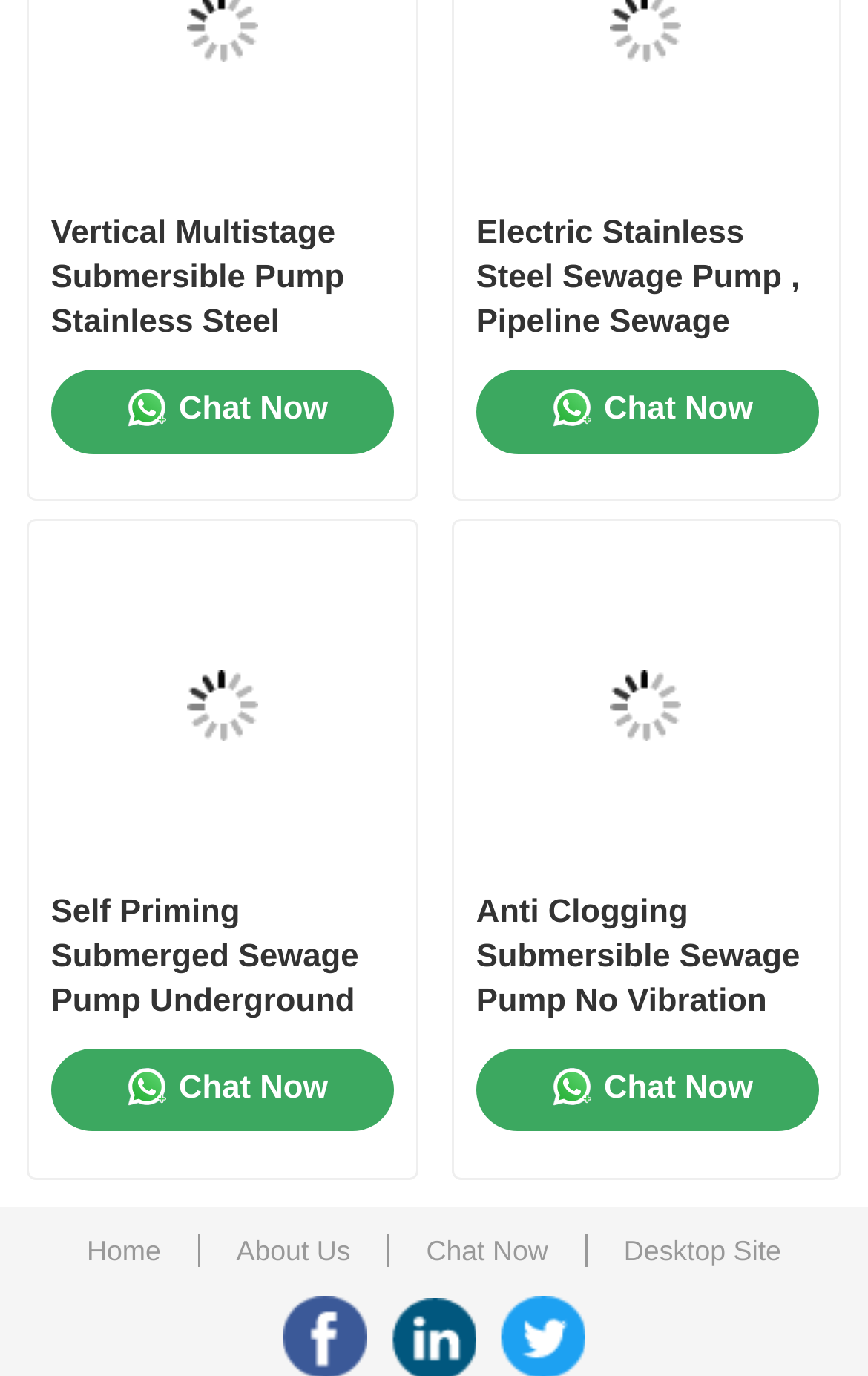Please indicate the bounding box coordinates of the element's region to be clicked to achieve the instruction: "Chat with the support team". Provide the coordinates as four float numbers between 0 and 1, i.e., [left, top, right, bottom].

[0.059, 0.269, 0.453, 0.329]